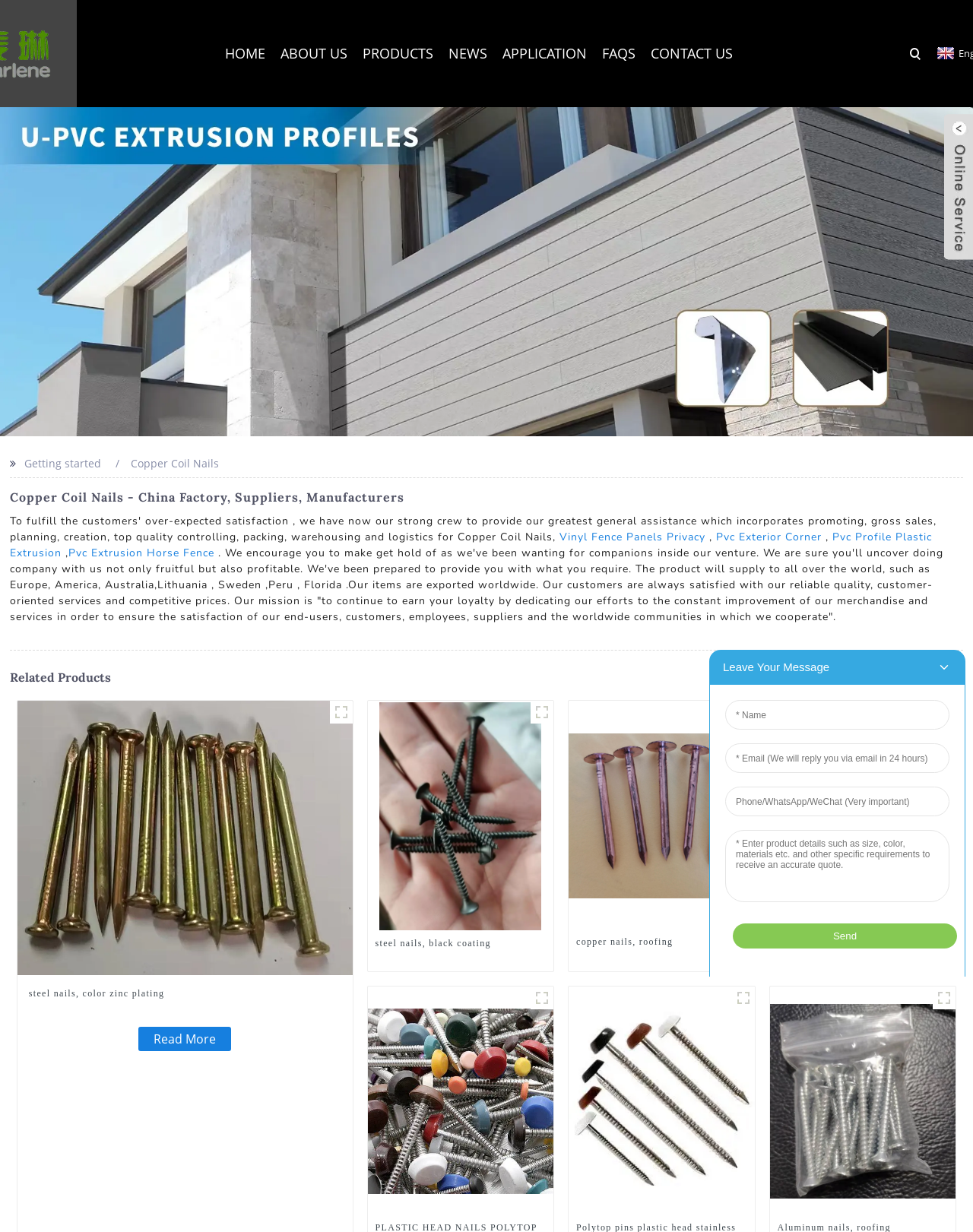Refer to the image and answer the question with as much detail as possible: What is the company's service concept?

Based on the meta description, the company's service concept is honesty, aggressive, realistic and innovation, which indicates their values and approach to business.